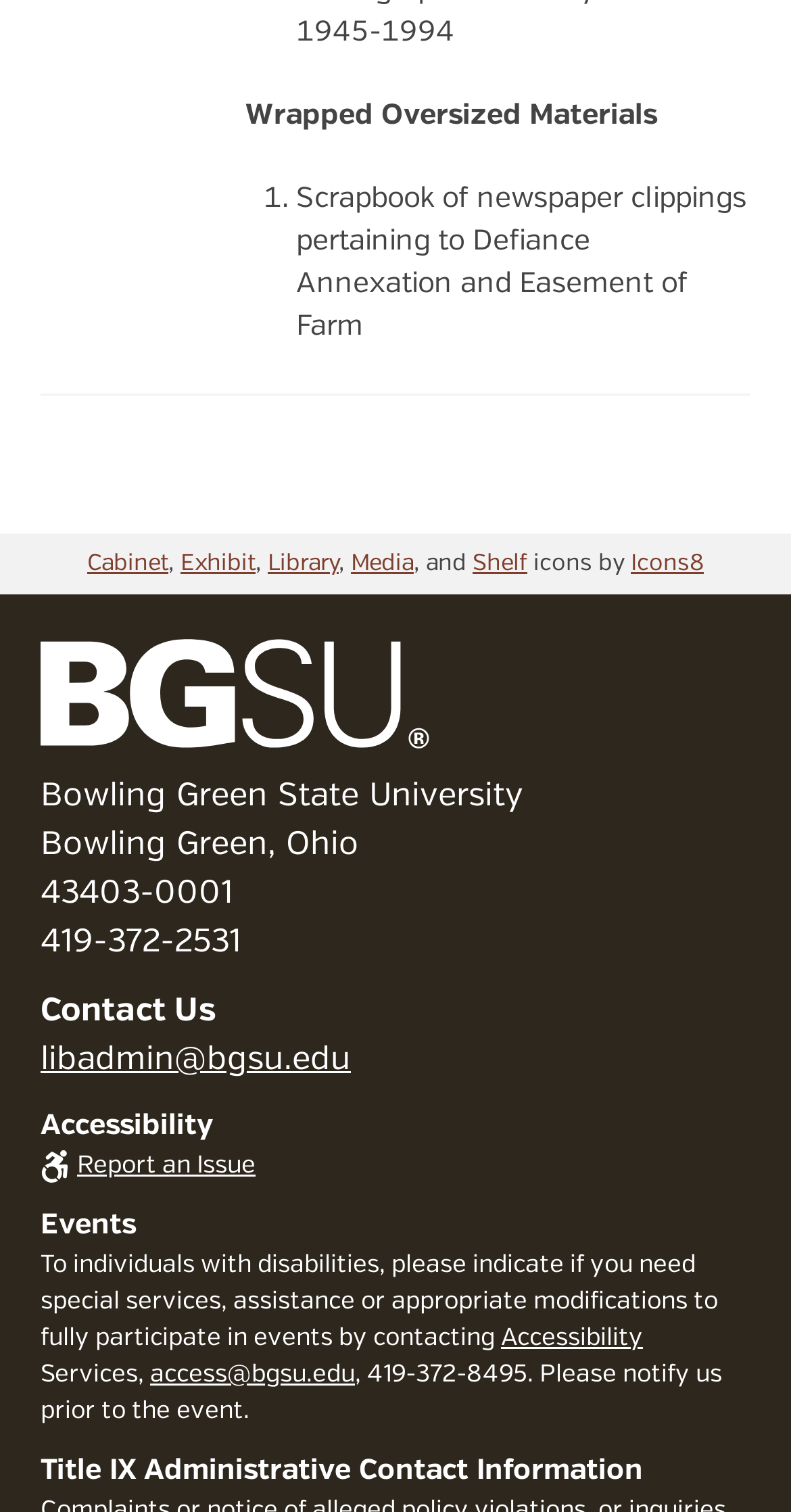Locate the bounding box coordinates of the clickable area needed to fulfill the instruction: "Click on Cabinet".

[0.11, 0.365, 0.213, 0.381]